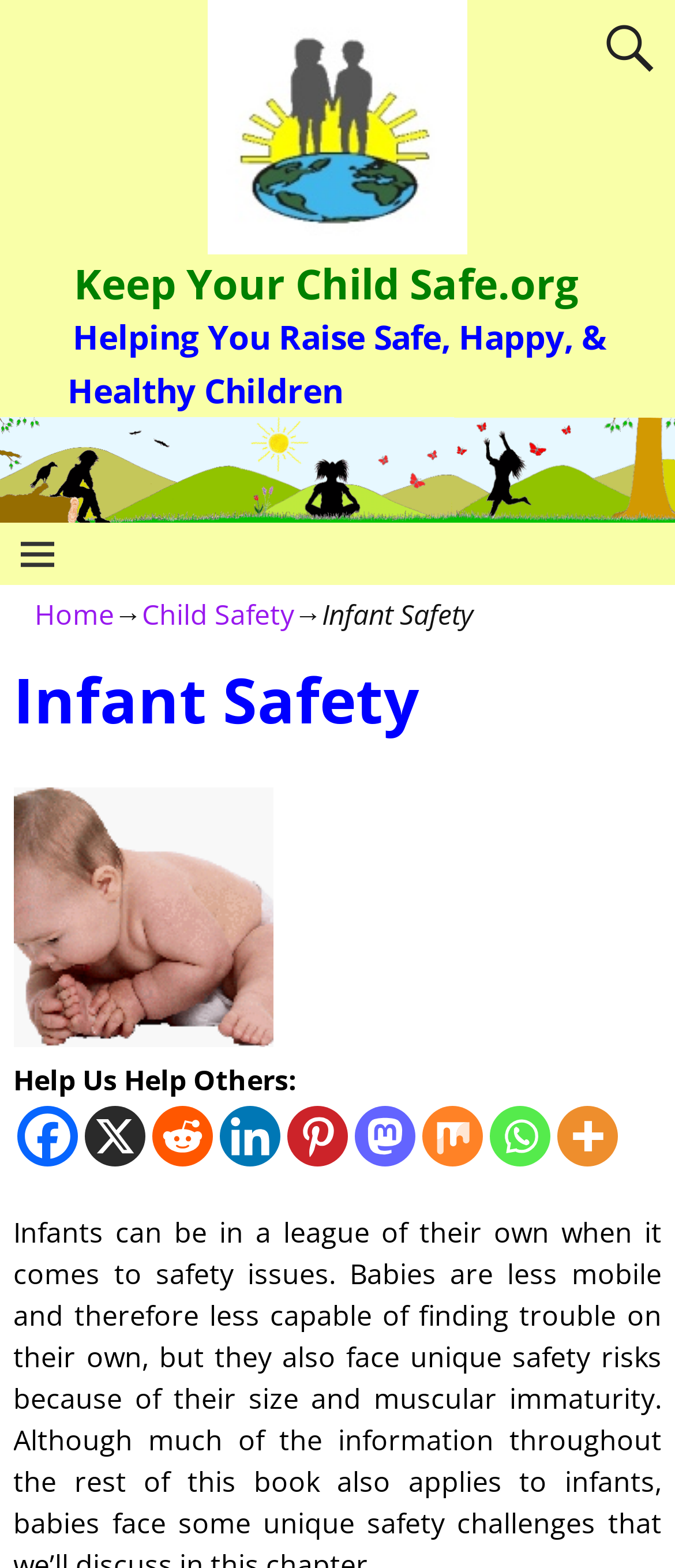Please respond to the question using a single word or phrase:
What is the name of the organization?

Keep Your Child Safe.org